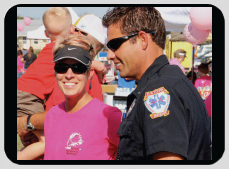Give a concise answer using one word or a phrase to the following question:
What is the likely purpose of the outdoor event?

Health awareness